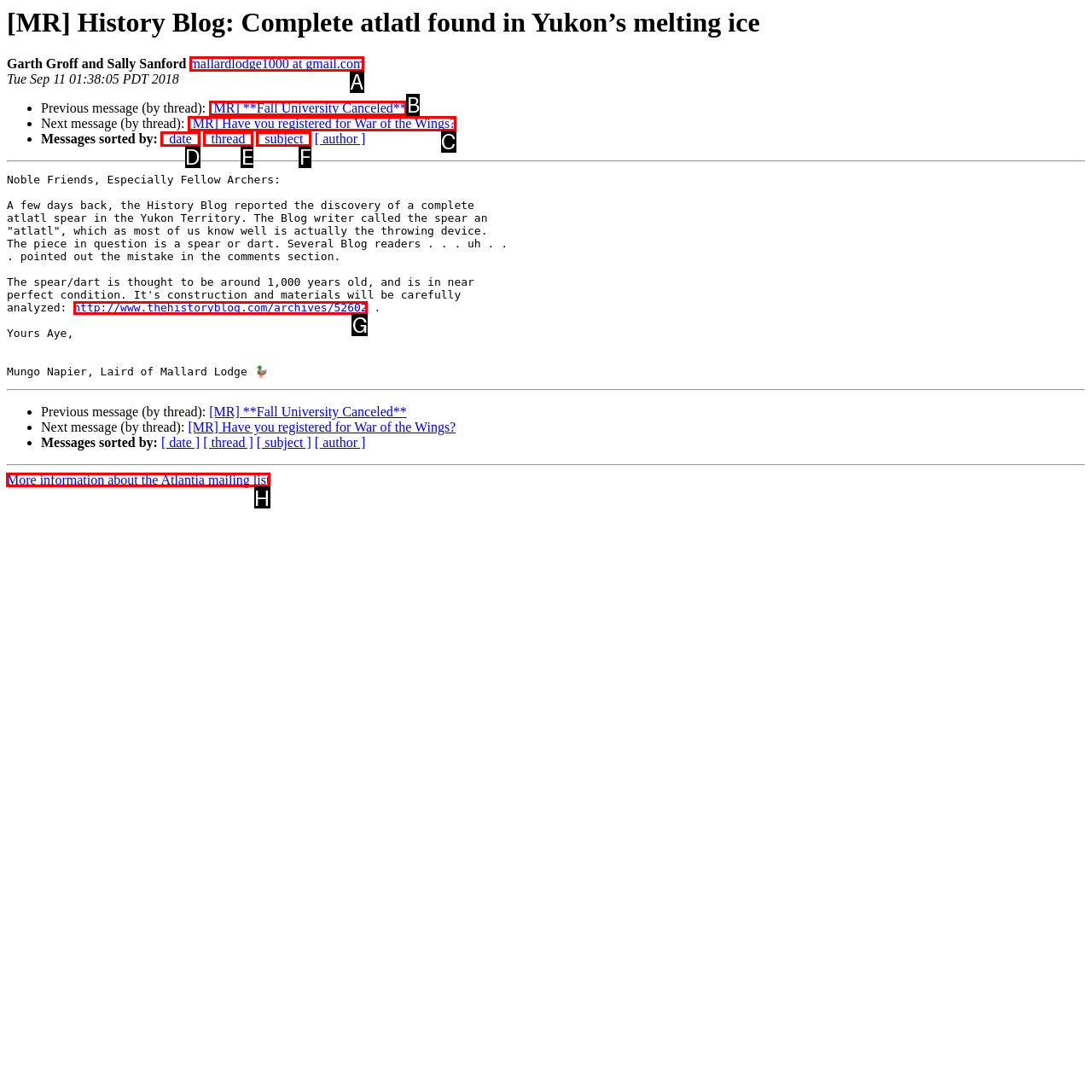Tell me the letter of the UI element I should click to accomplish the task: Get more information about the Atlantia mailing list based on the choices provided in the screenshot.

H